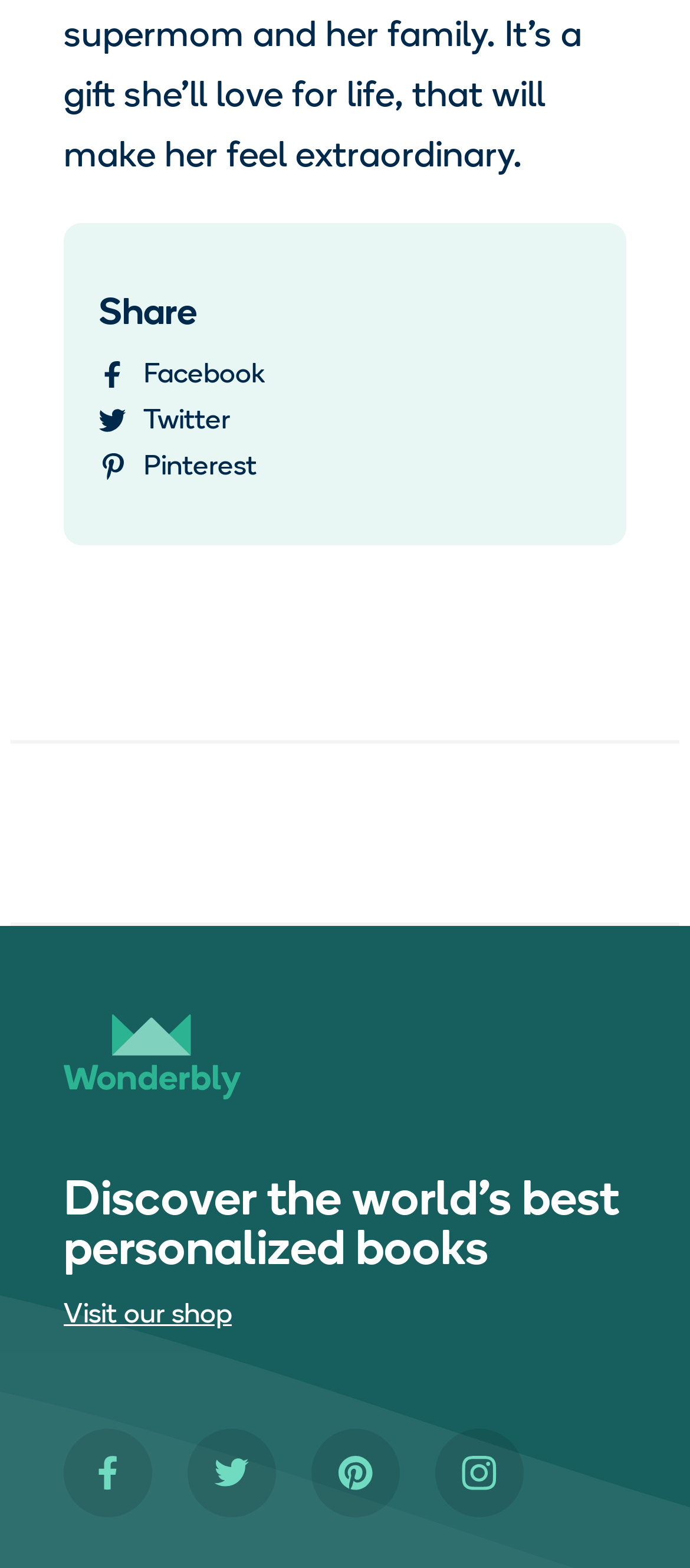What is the purpose of the 'Share' heading?
Utilize the image to construct a detailed and well-explained answer.

The 'Share' heading is located at the top of the page with a bounding box coordinate of [0.144, 0.188, 0.856, 0.212], and it is followed by links to various social media platforms, suggesting that its purpose is to allow users to share content on these platforms.